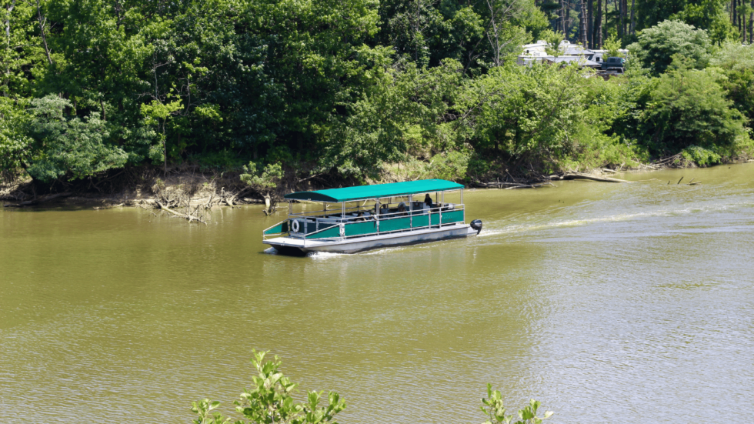Elaborate on the contents of the image in a comprehensive manner.

The image depicts a serene scene from Costa Rica, showcasing a small boat gliding smoothly across a calm, brown river, surrounded by lush greenery and dense foliage on both banks. The boat, with its teal and white design, features a covered area, indicating a comfortable space for passengers to enjoy the picturesque landscape. Beyond the boat, the riverbanks are adorned with vibrant vegetation, enhancing the natural beauty of the region. This tranquil moment reflects the unique opportunities for adventure and exploration that Costa Rica offers, blending luxury with the breathtaking scenery, perfect for those seeking immersive experiences in nature.